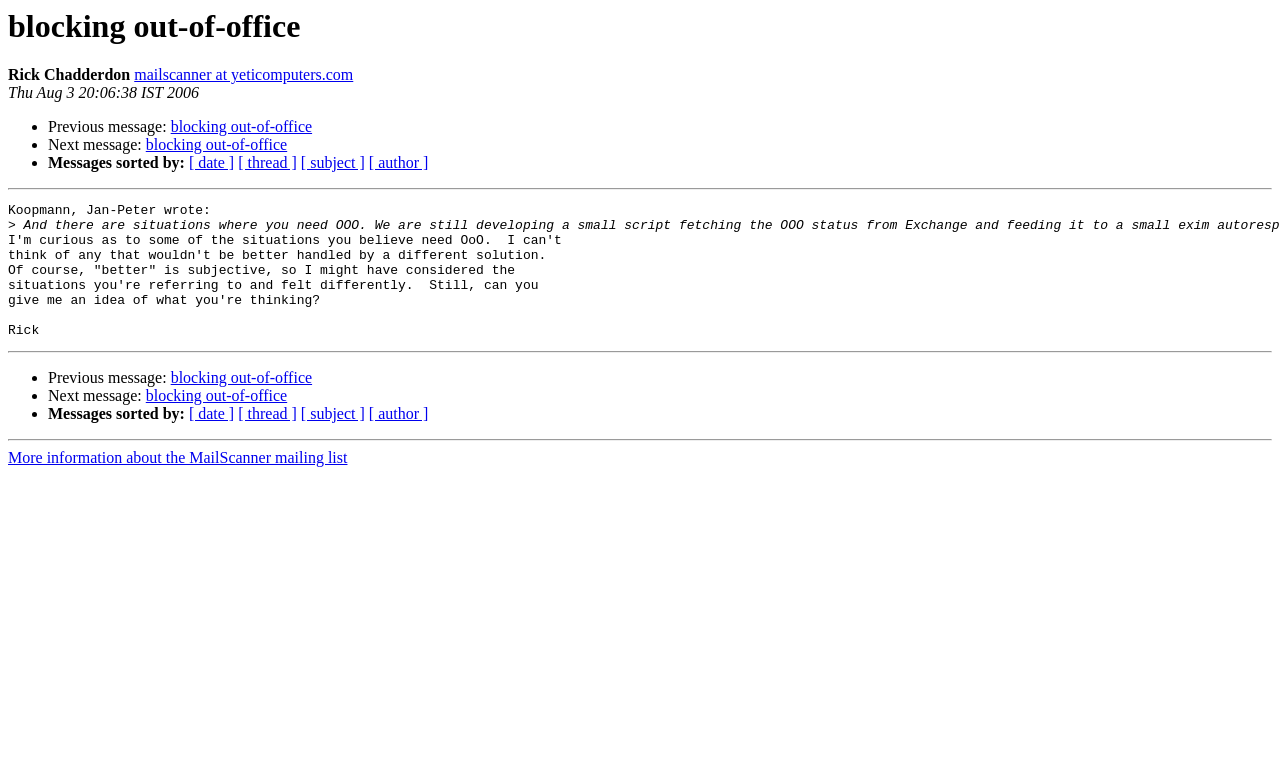Determine the bounding box coordinates for the area that needs to be clicked to fulfill this task: "Sort messages by date". The coordinates must be given as four float numbers between 0 and 1, i.e., [left, top, right, bottom].

[0.148, 0.201, 0.183, 0.223]